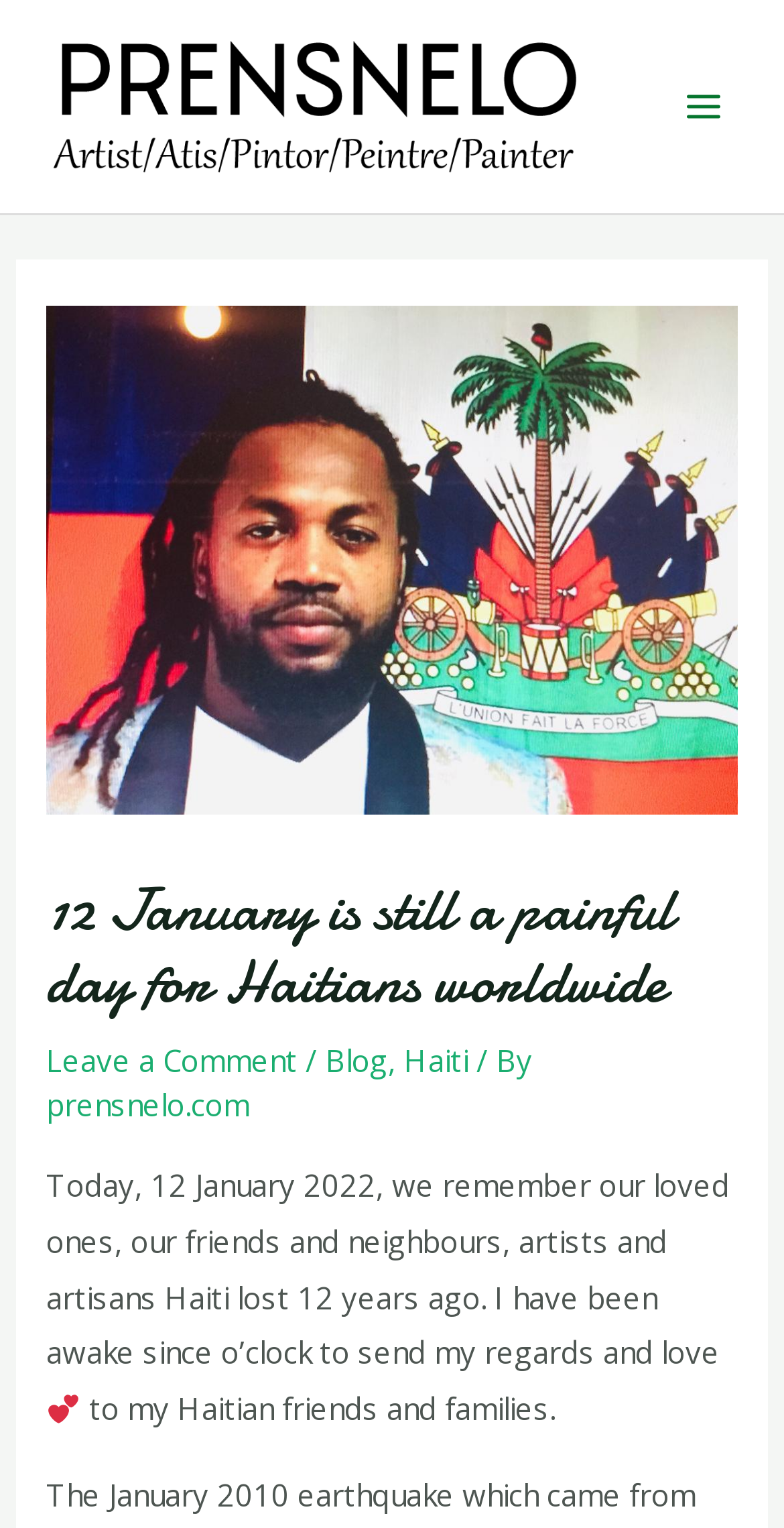Please answer the following question using a single word or phrase: What is the author's sentiment towards Haitian friends and families?

Love and regards